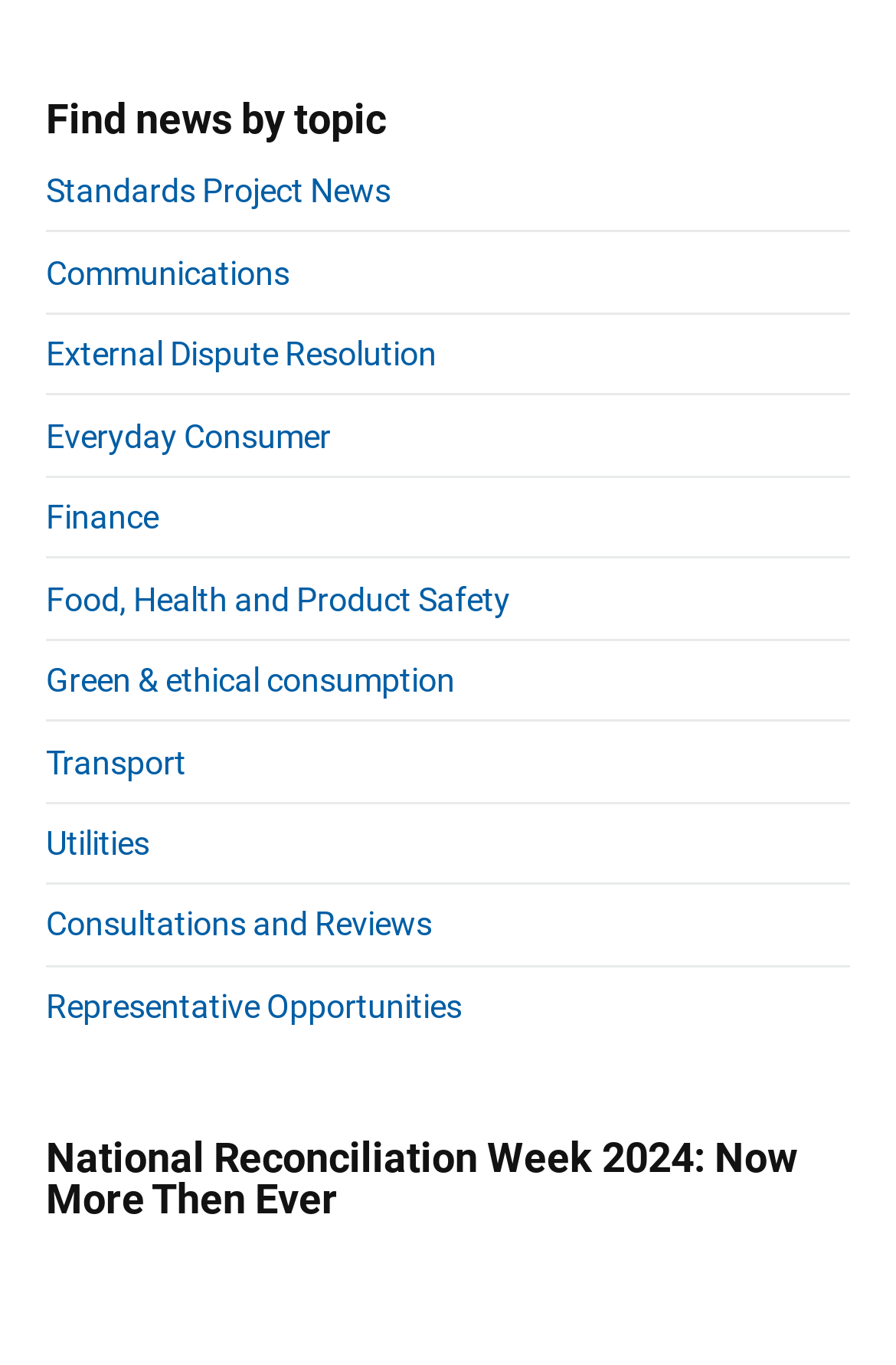What is the theme of National Reconciliation Week 2024?
Please analyze the image and answer the question with as much detail as possible.

I found the answer by looking at the heading element with the text 'National Reconciliation Week 2024: Now More Then Ever' which is located at the bottom of the webpage.